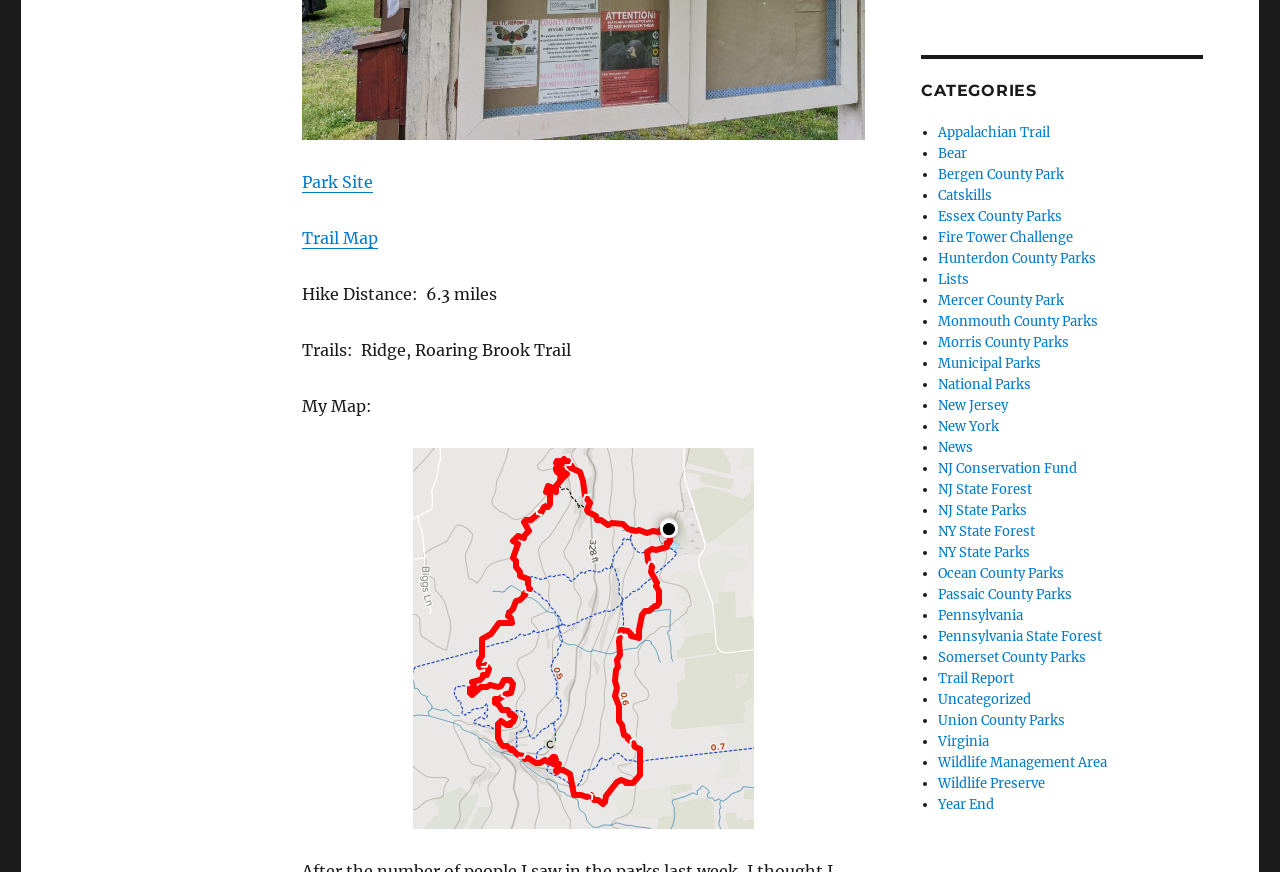Use the details in the image to answer the question thoroughly: 
How many list markers are there?

I counted the number of list markers (•) under the 'CATEGORIES' heading, and there are 31 list markers, each corresponding to a category.